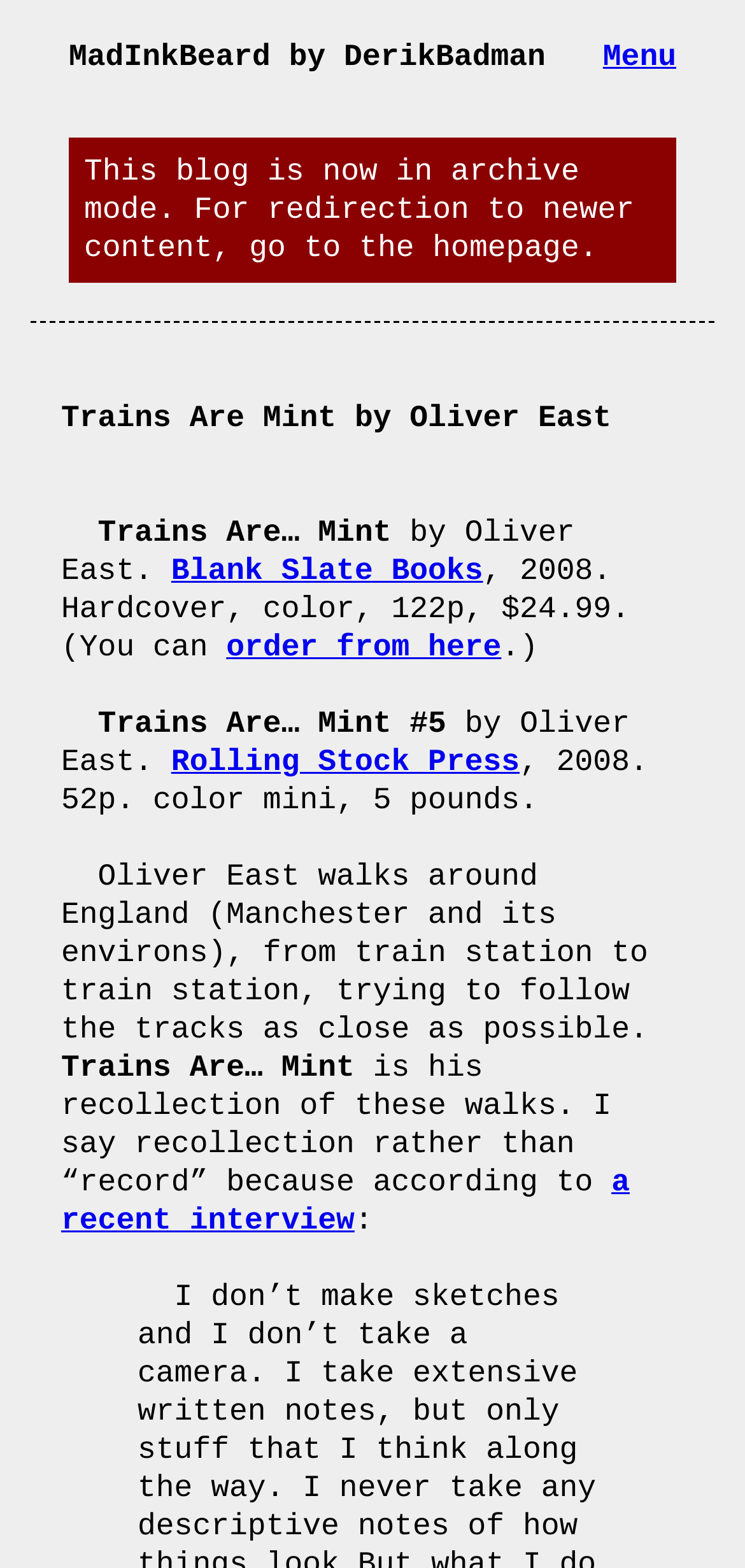How many books are described on this page?
Could you please answer the question thoroughly and with as much detail as possible?

There are two book descriptions on this page, one for 'Trains Are Mint by Oliver East' and another for 'Trains Are… Mint #5'.